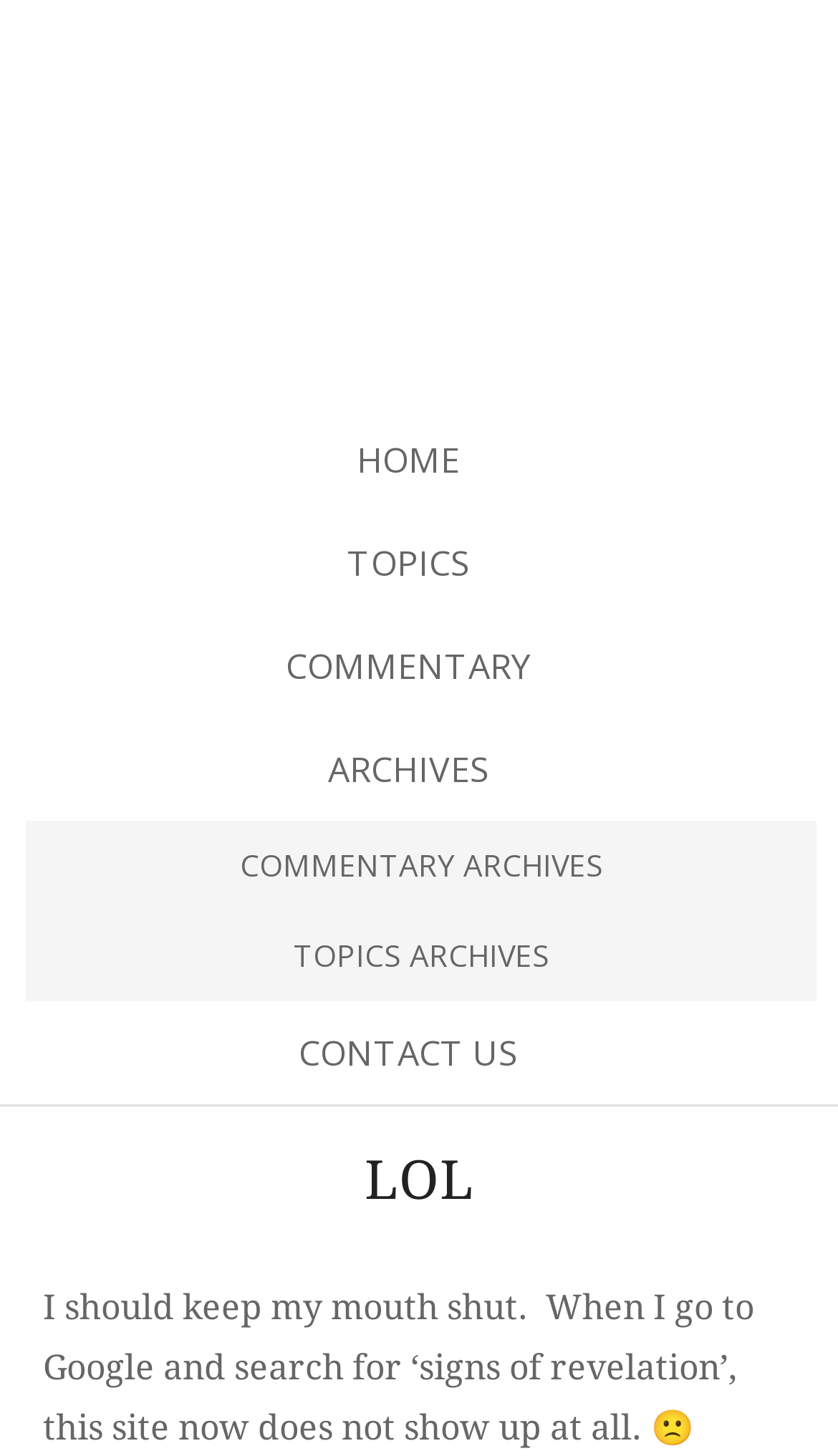Pinpoint the bounding box coordinates of the element that must be clicked to accomplish the following instruction: "contact us through the 'CONTACT US' link". The coordinates should be in the format of four float numbers between 0 and 1, i.e., [left, top, right, bottom].

[0.0, 0.688, 0.974, 0.758]